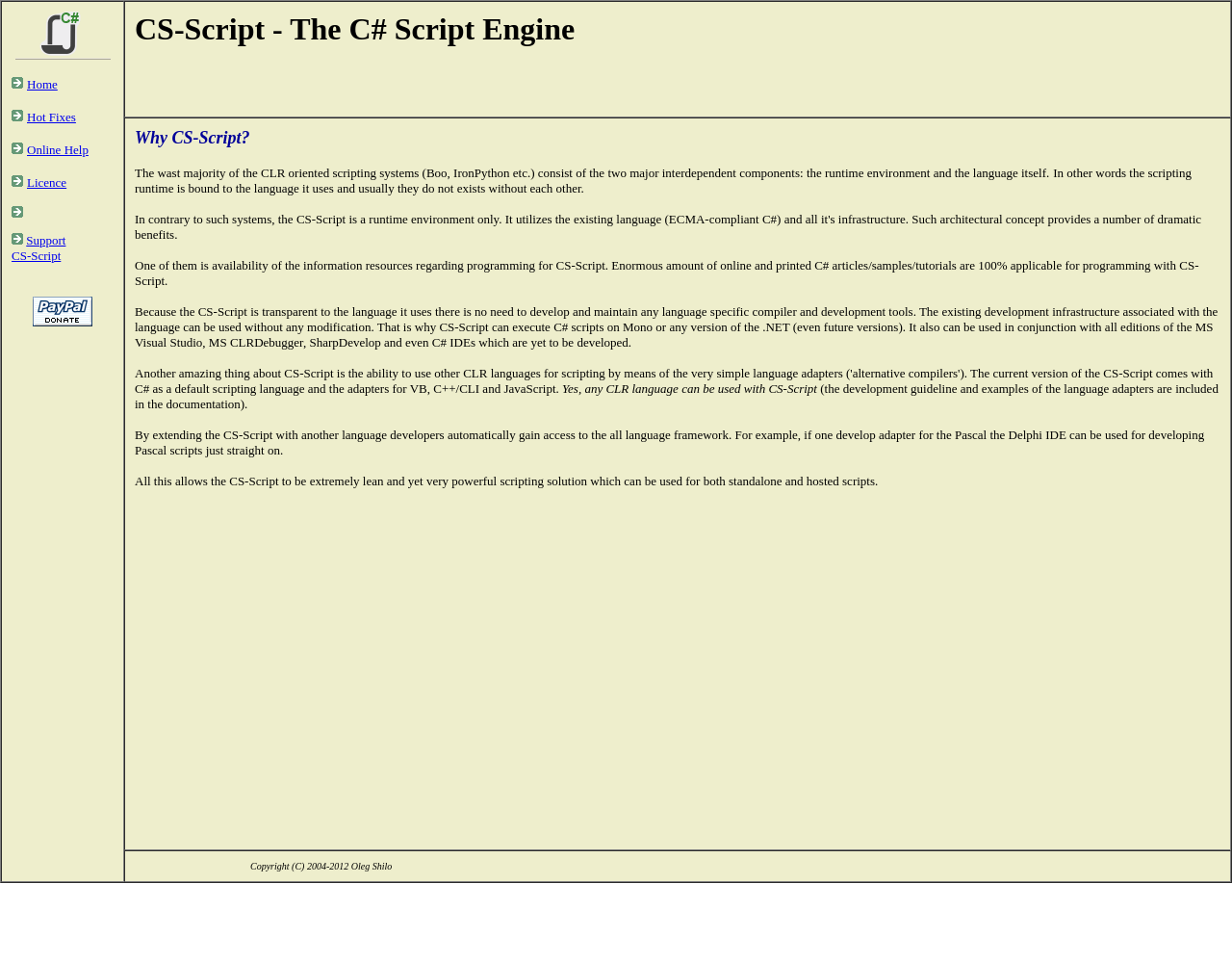Please determine the heading text of this webpage.

CS-Script - The C# Script Engine